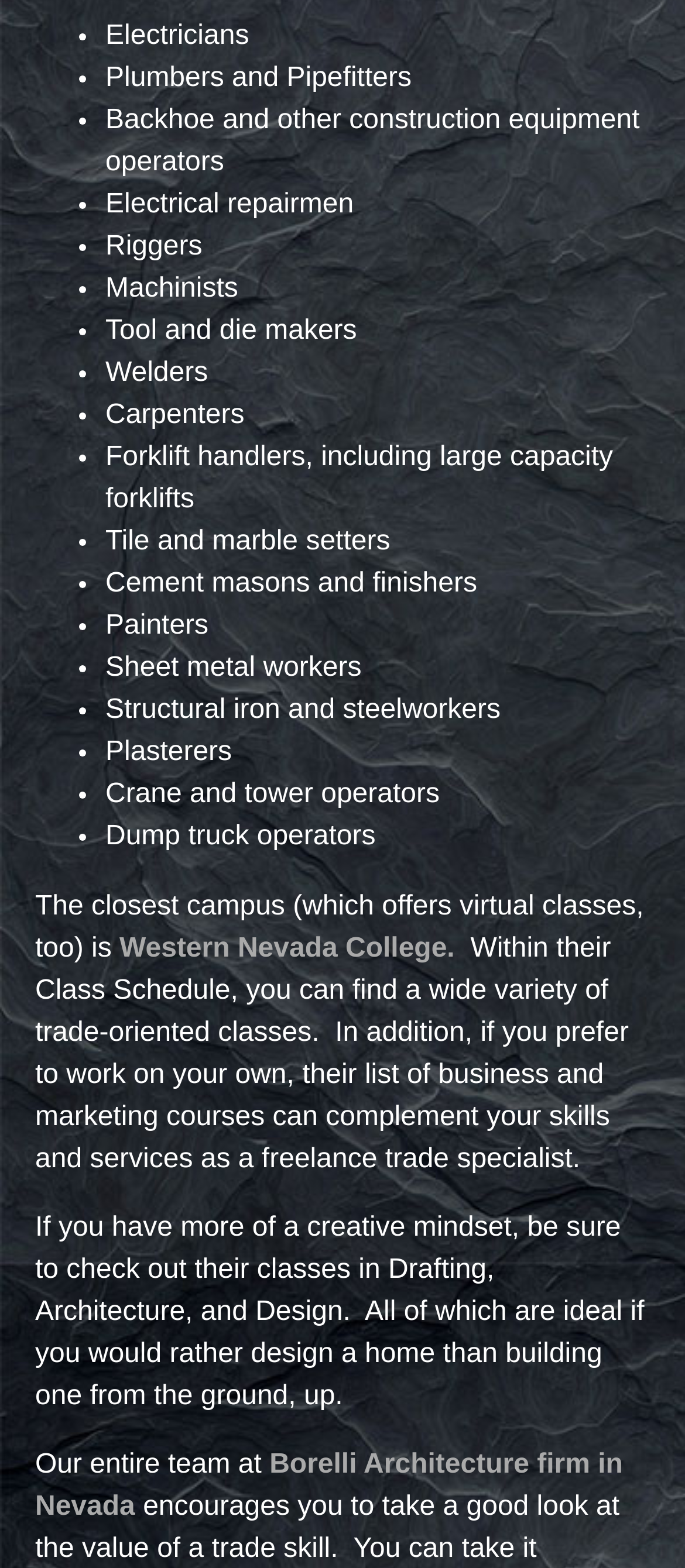Bounding box coordinates are given in the format (top-left x, top-left y, bottom-right x, bottom-right y). All values should be floating point numbers between 0 and 1. Provide the bounding box coordinate for the UI element described as: Borelli Architecture firm in Nevada

[0.051, 0.925, 0.909, 0.971]